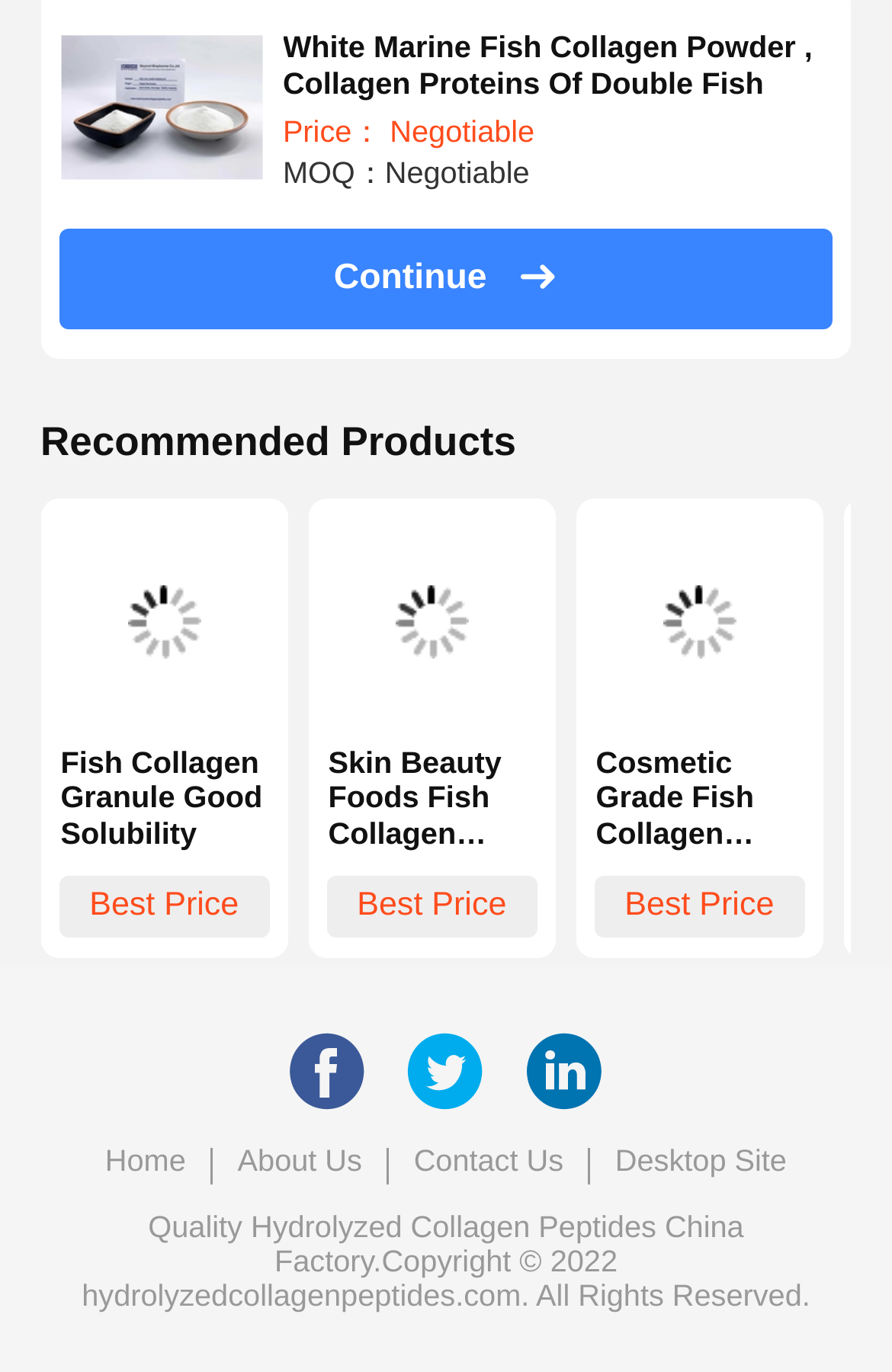With reference to the screenshot, provide a detailed response to the question below:
What is the price of the product?

The price of the product is obtained from the StaticText element with the text 'Price： Negotiable' which is located below the product name.